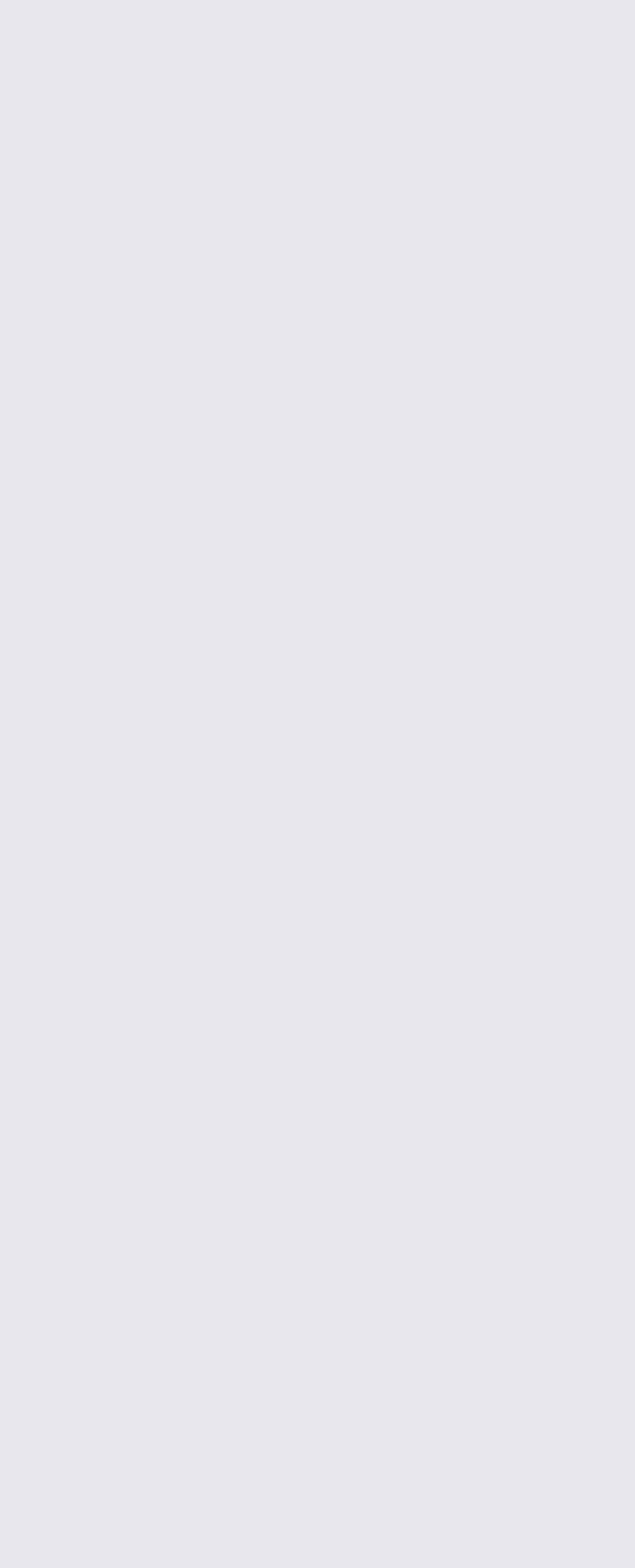Could you find the bounding box coordinates of the clickable area to complete this instruction: "Contact '02142881600'"?

[0.482, 0.695, 0.923, 0.727]